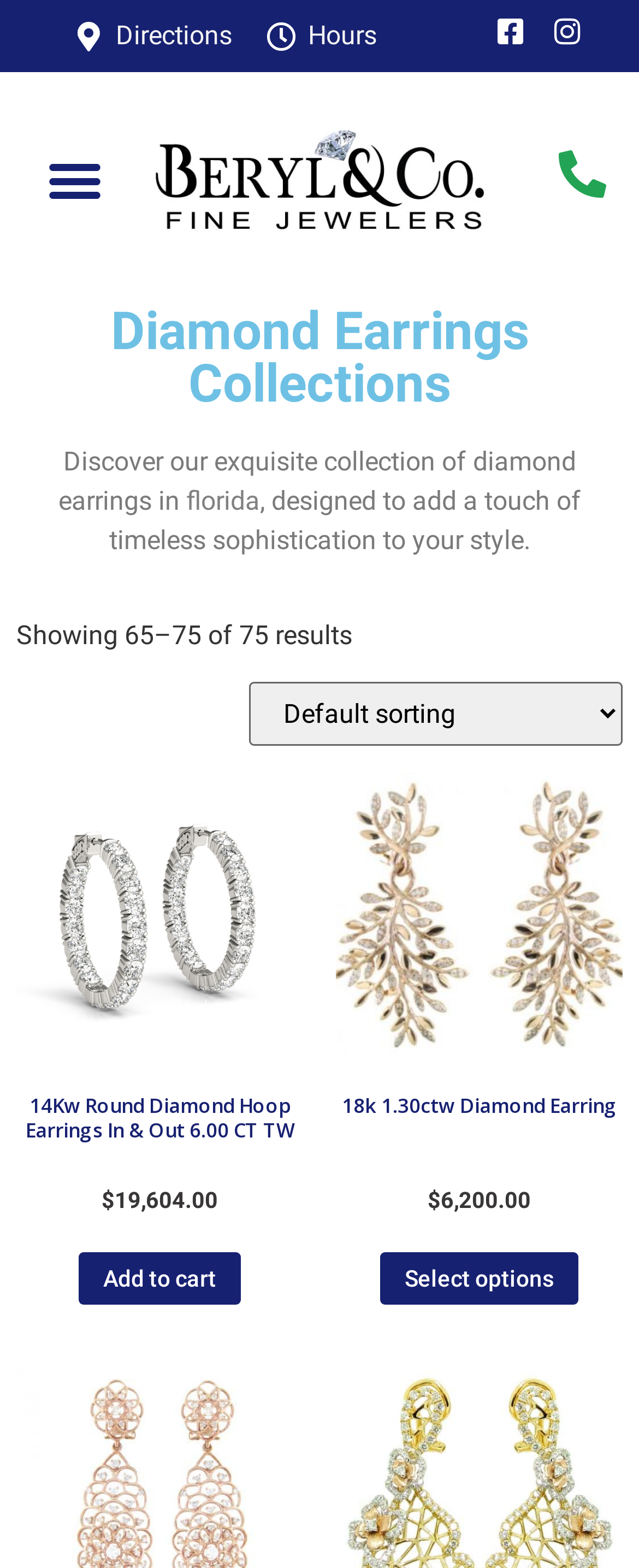How many options are available for sorting products?
Look at the webpage screenshot and answer the question with a detailed explanation.

I found a combobox with the label 'Shop order' on the webpage, which suggests that there is only one option available for sorting products.